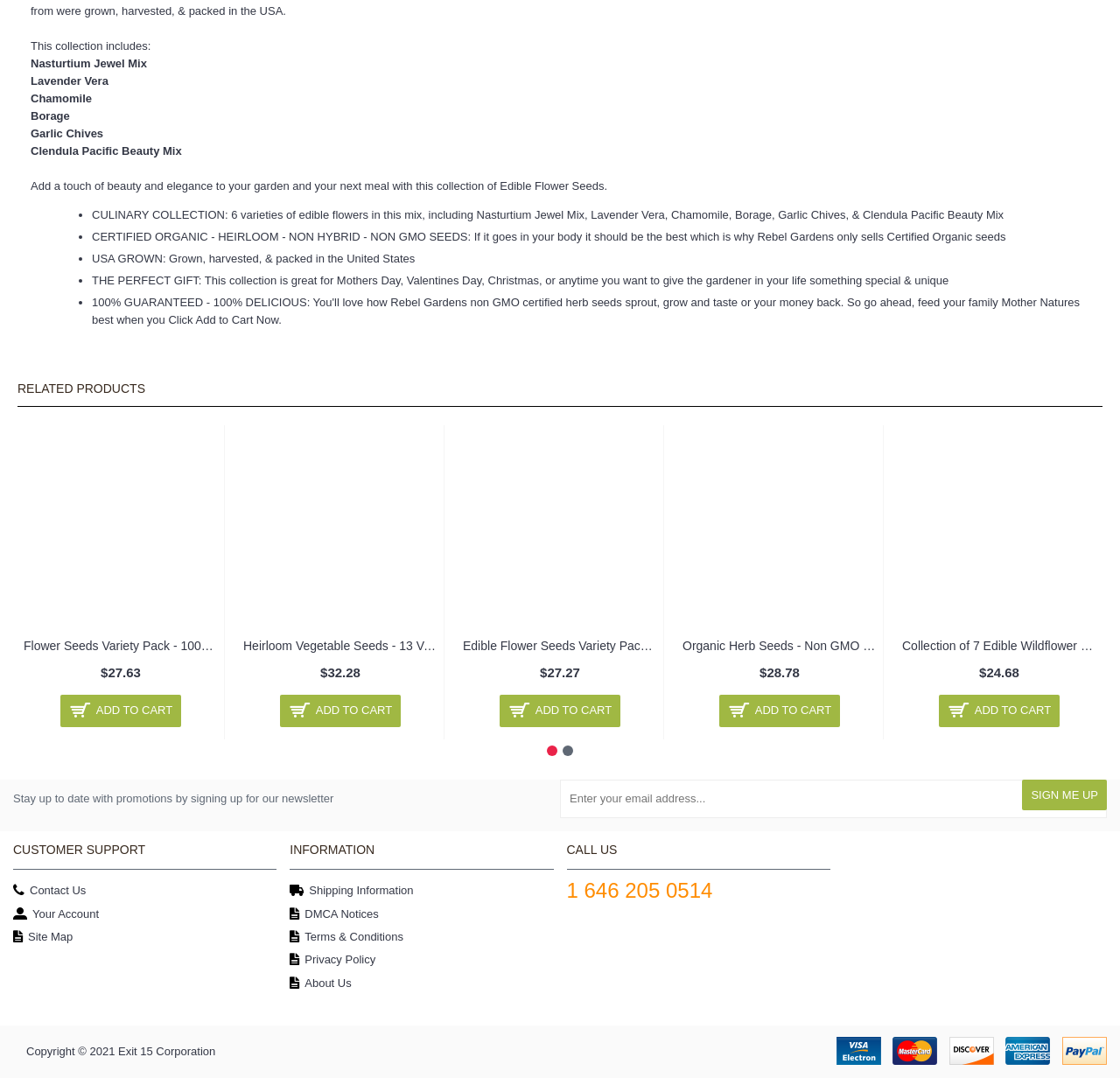Kindly determine the bounding box coordinates for the area that needs to be clicked to execute this instruction: "Sign up for the newsletter".

[0.913, 0.723, 0.988, 0.751]